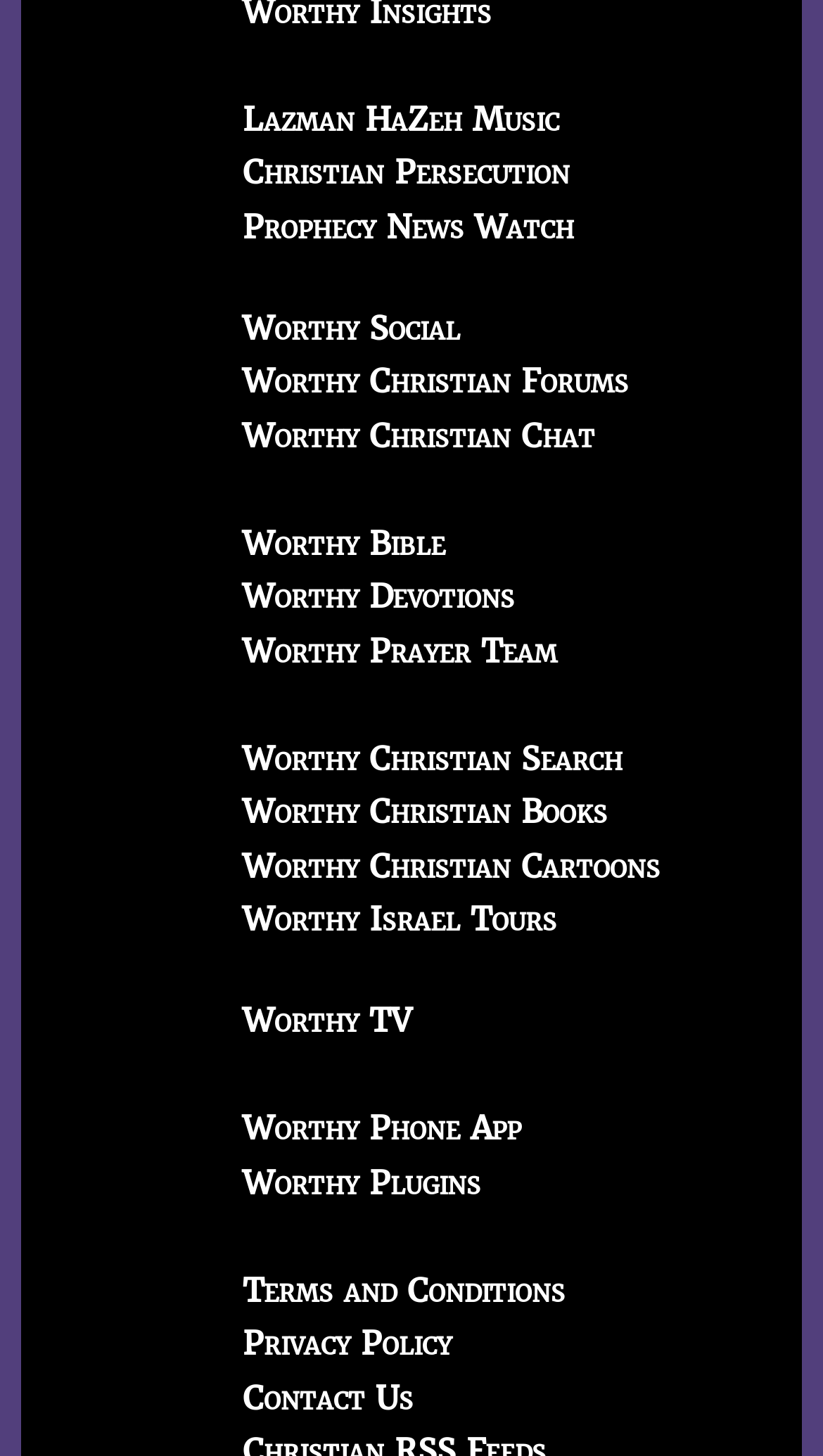Please identify the bounding box coordinates of the region to click in order to complete the task: "Explore Worthy Christian Forums". The coordinates must be four float numbers between 0 and 1, specified as [left, top, right, bottom].

[0.295, 0.248, 0.764, 0.276]